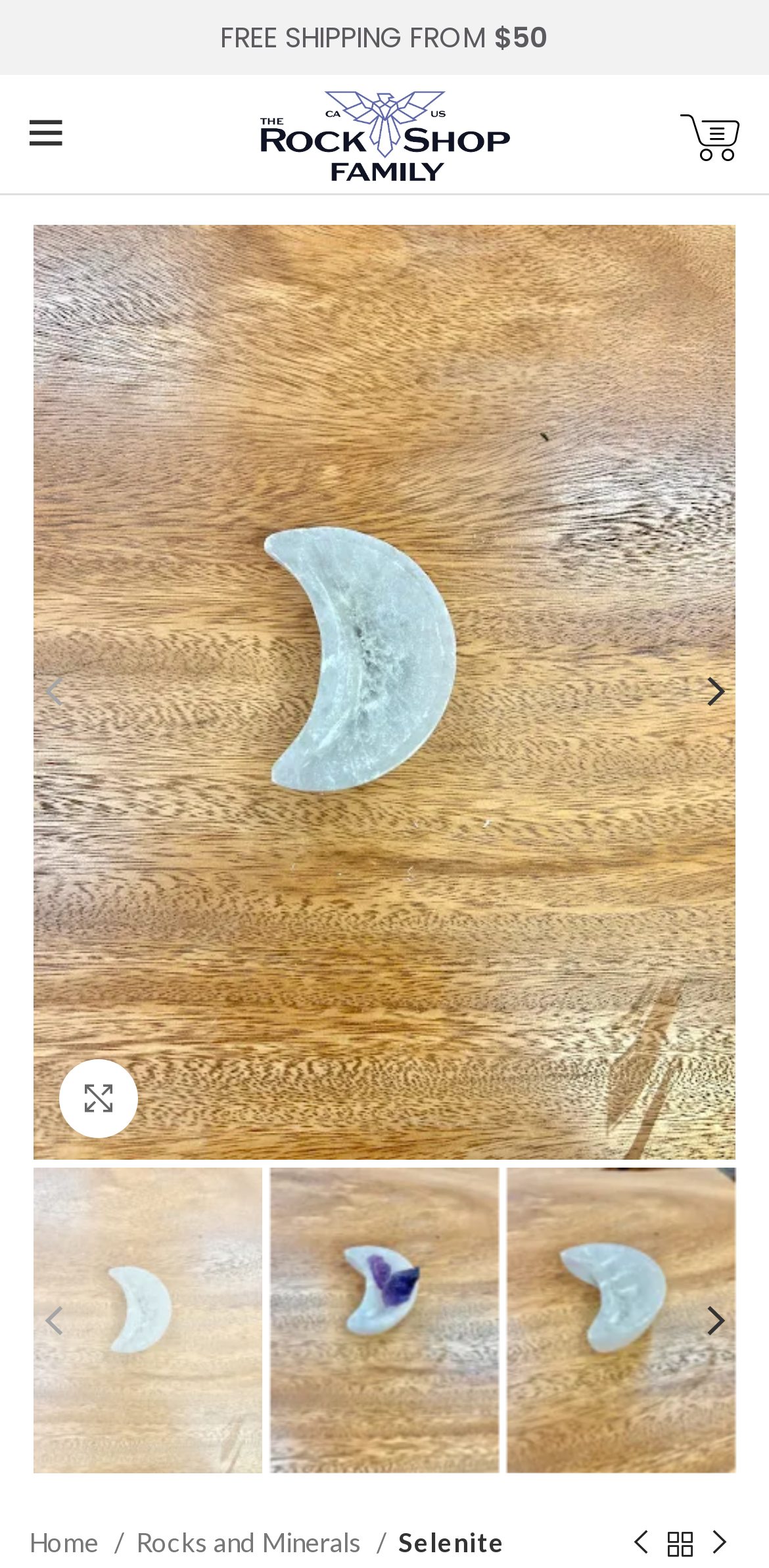How many images are displayed on the webpage? Observe the screenshot and provide a one-word or short phrase answer.

4